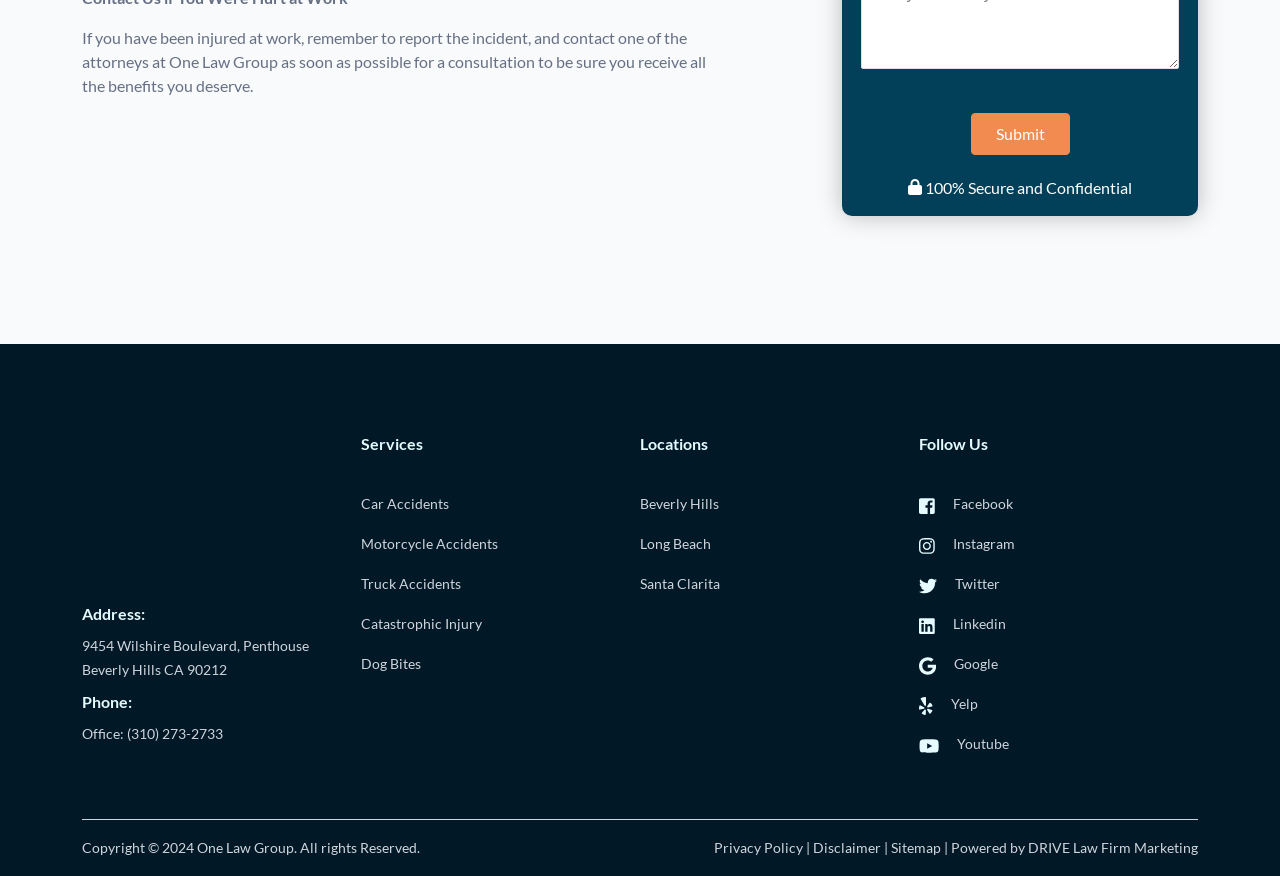What types of accidents does One Law Group handle?
Look at the screenshot and respond with one word or a short phrase.

Car, Motorcycle, Truck, Catastrophic Injury, Dog Bites